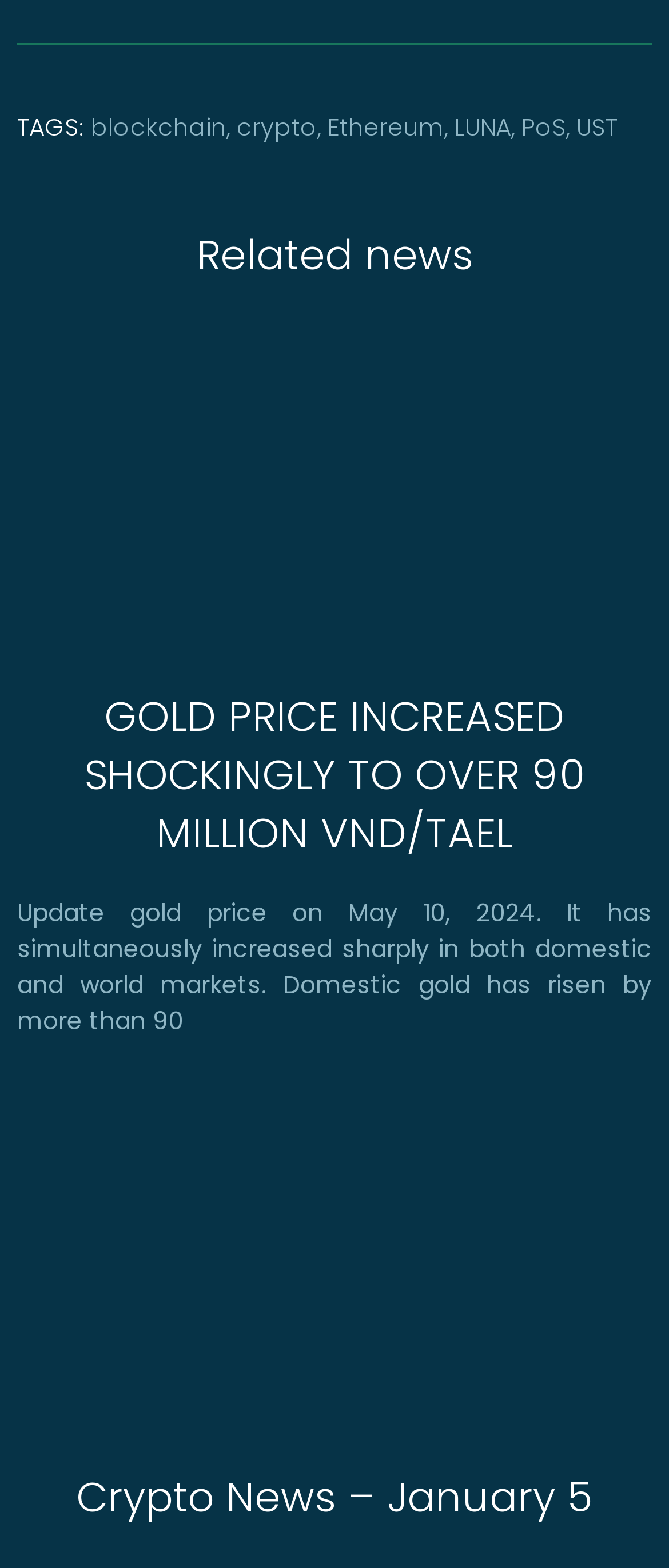Could you locate the bounding box coordinates for the section that should be clicked to accomplish this task: "Click on the 'blockchain' tag".

[0.136, 0.071, 0.338, 0.092]